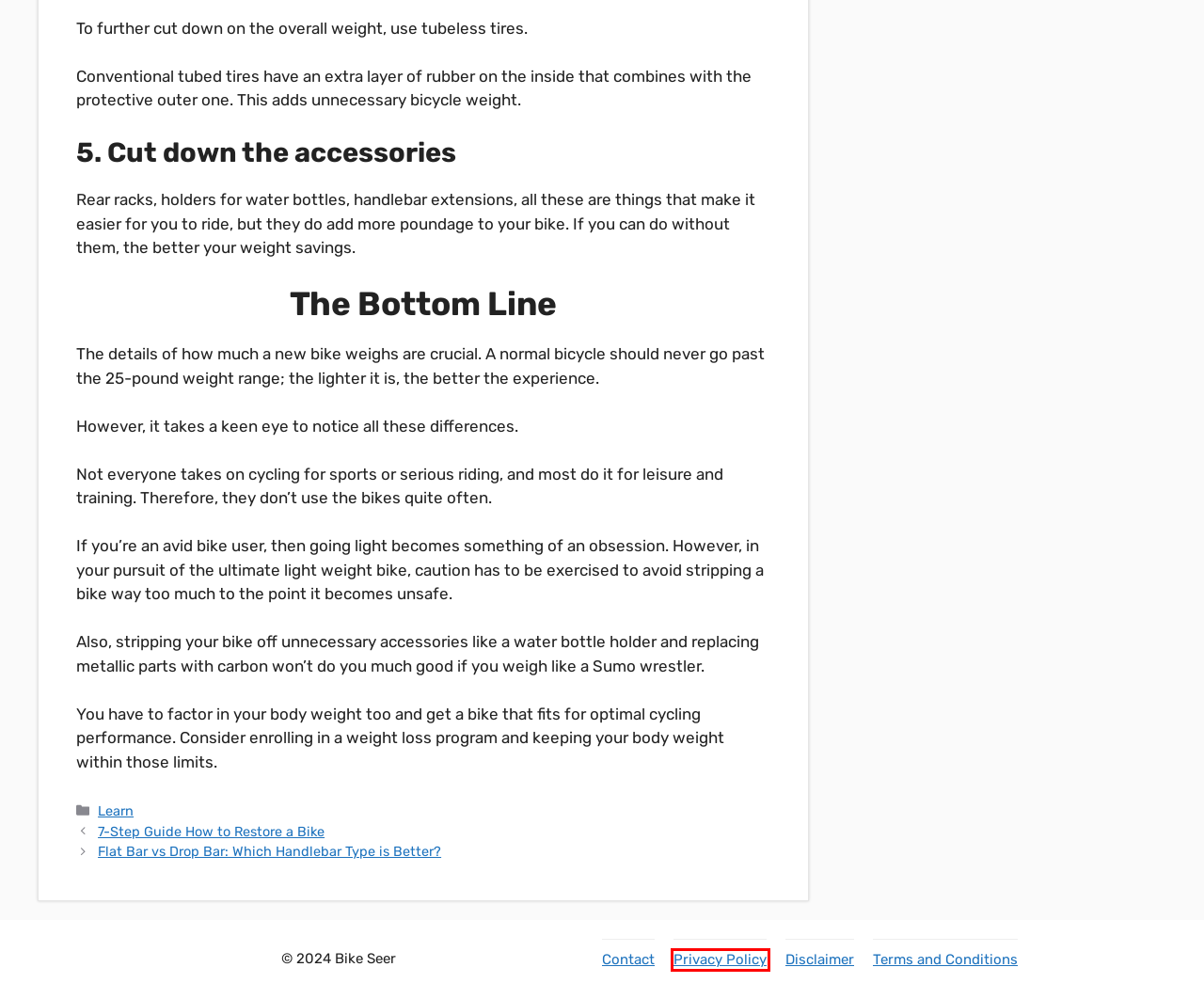Analyze the screenshot of a webpage that features a red rectangle bounding box. Pick the webpage description that best matches the new webpage you would see after clicking on the element within the red bounding box. Here are the candidates:
A. Disclaimer | Bike Seer
B. Privacy Policy | Bike Seer
C. 7-Step Guide How to Restore a Bike | Bike Seer
D. By Bike Lovers for Bike Lovers | Bike Seer
E. 6 Tips How Can You Prevent Injury While Cycling | Bike Seer
F. Terms and Conditions | Bike Seer
G. Contact | Bike Seer
H. Flat Bar vs Drop Bar: Which Handlebar Type is Better? | Bike Seer

B